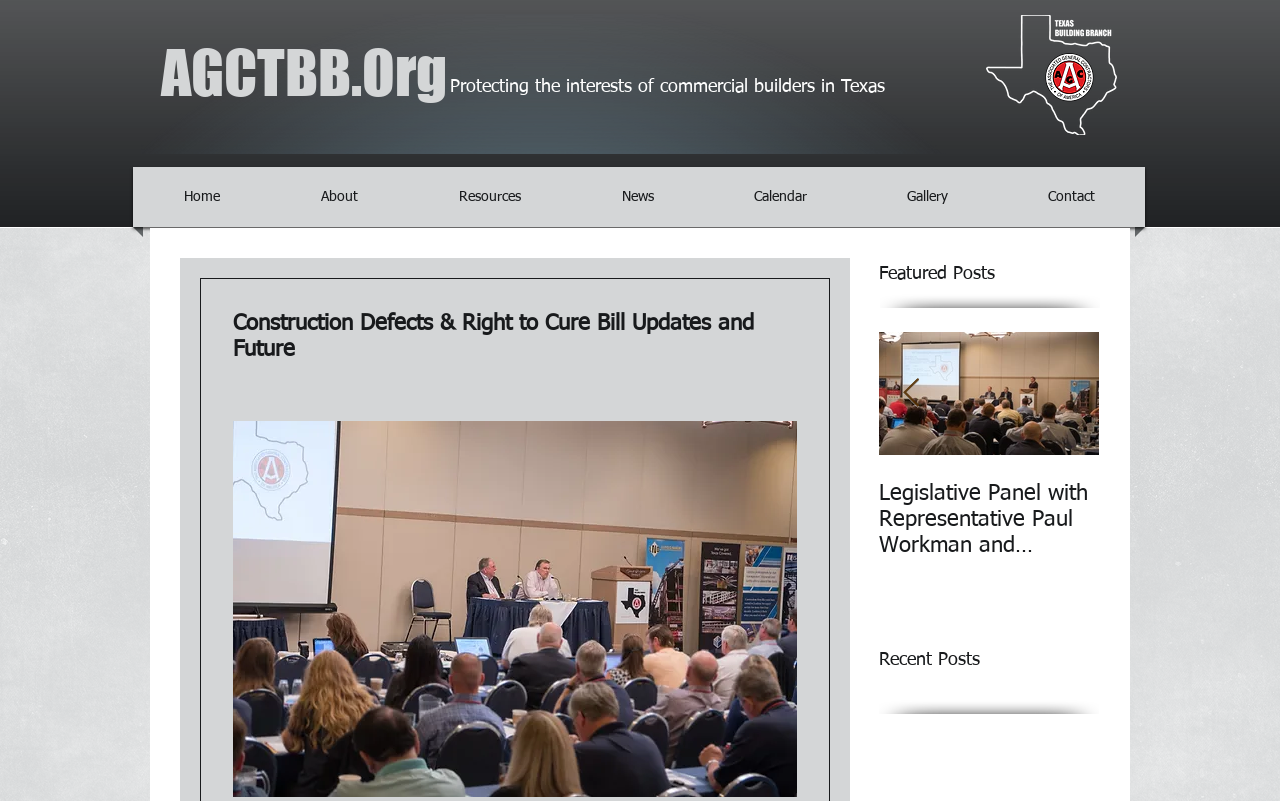Based on the image, provide a detailed response to the question:
How many navigation links are there?

The navigation links can be found in the navigation element with the text 'Site'. There are 6 links: 'Home', 'About', 'Resources', 'News', 'Calendar', and 'Gallery'.